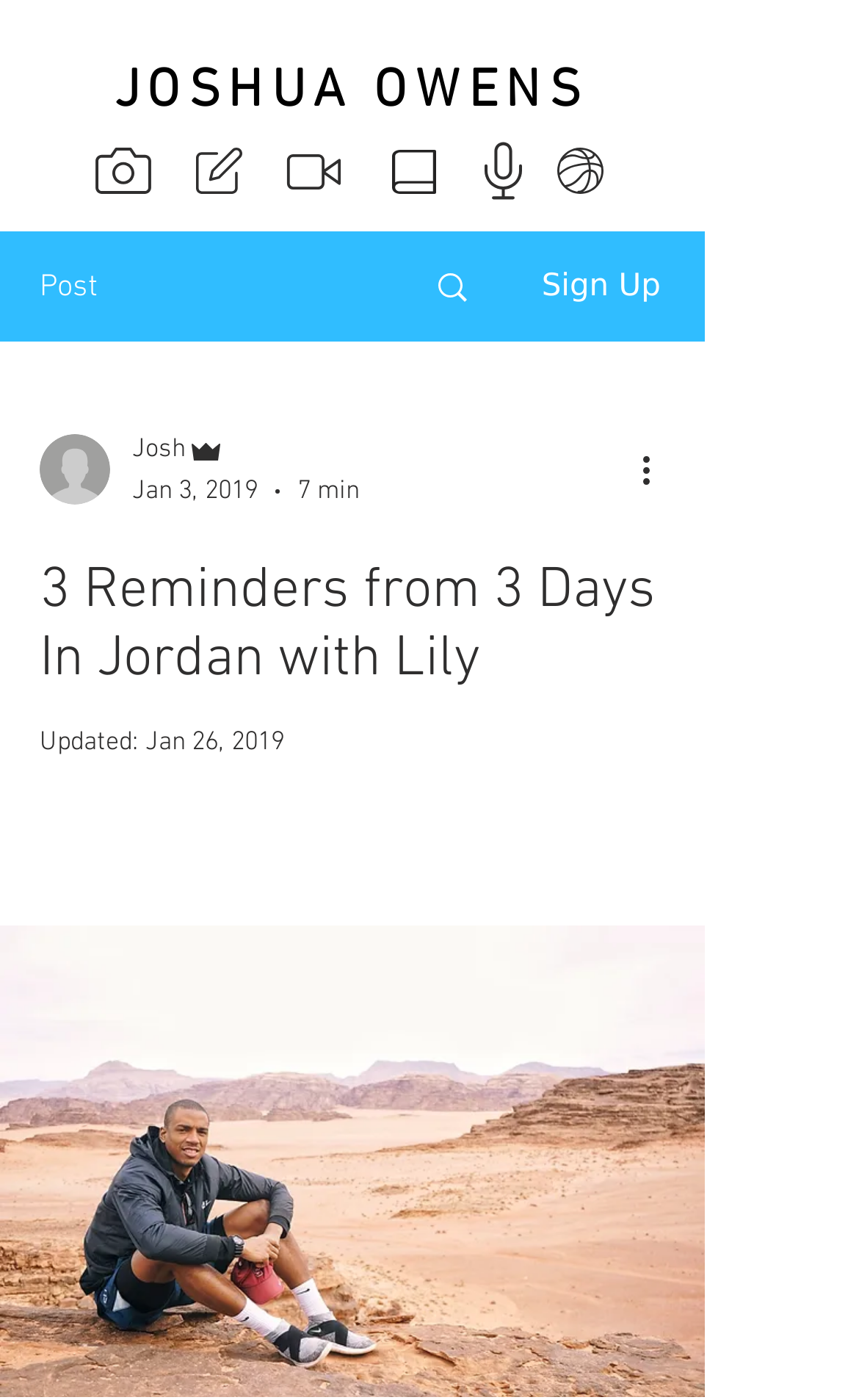Explain in detail what you observe on this webpage.

The webpage appears to be a personal blog post titled "3 Reminders from 3 Days In Jordan with Lily" by Joshua Owens. At the top of the page, there is a heading with the author's name, "JOSHUA OWENS", accompanied by a link. Below this, there are several links and images arranged horizontally, including "photography", "blog", "video", and "basketball", which seem to be categories or tags related to the blog.

On the left side of the page, there is a section with a writer's picture, the author's name "Josh", and their role as "Admin". Below this, there is a date "Jan 3, 2019" and an estimated reading time of "7 min". 

The main content of the blog post is headed by a title "3 Reminders from 3 Days In Jordan with Lily" and has an updated date of "Jan 26, 2019". The post appears to be a personal reflection on a trip to Jordan, with a large image taking up most of the page, depicting a scenic view of the Wadi Rum desert in Jordan.

There are also some interactive elements on the page, including a "More actions" button and a "Sign Up" link. Additionally, there is a "Post" link and an image above the main content area. Overall, the webpage has a clean and organized layout, making it easy to navigate and read the blog post.